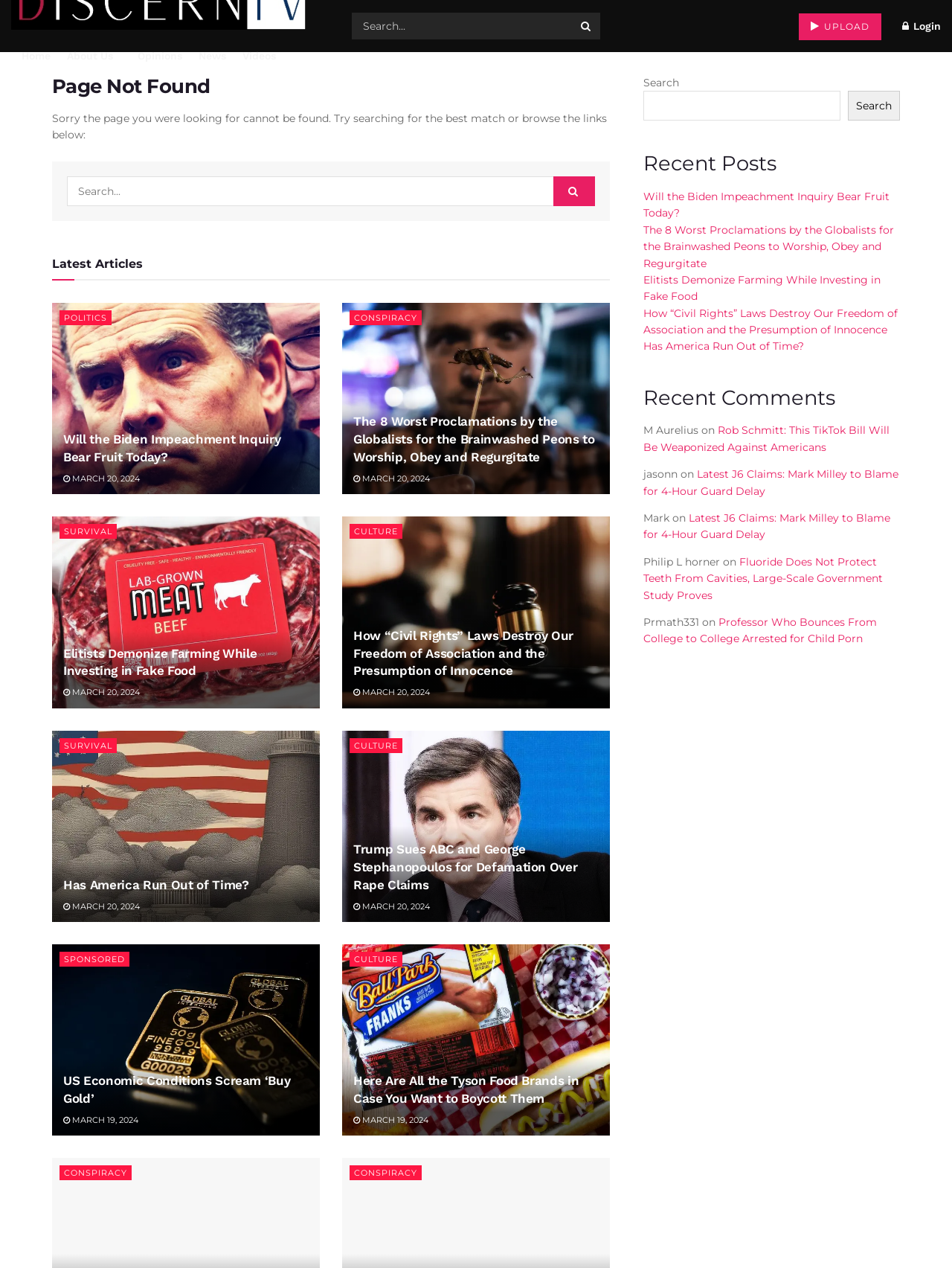Provide a thorough summary of the webpage.

This webpage appears to be a news or blog website with a focus on politics and conspiracy theories. At the top of the page, there is a navigation menu with links to "Home", "About Us", "Opinions", "News", "Videos", and "UPLOAD". To the right of the navigation menu, there is a search bar with a search button.

Below the navigation menu, there is a heading that reads "Page Not Found" and a message that says "Sorry the page you were looking for cannot be found. Try searching for the best match or browse the links below:". Below this message, there is a search bar with a search button, which is likely a duplicate of the search bar at the top of the page.

The main content of the page is a list of articles or news stories, each with a heading, a brief summary or excerpt, and an image. The articles are arranged in a grid-like pattern, with two columns of articles. Each article has a category label, such as "POLITICS", "CONSPIRACY", or "SURVIVAL", and a date label, such as "MARCH 20, 2024". The articles appear to be a mix of political commentary, conspiracy theories, and survivalist or prepper content.

At the bottom of the page, there is a section labeled "Recent Posts" with a list of links to additional articles or news stories.